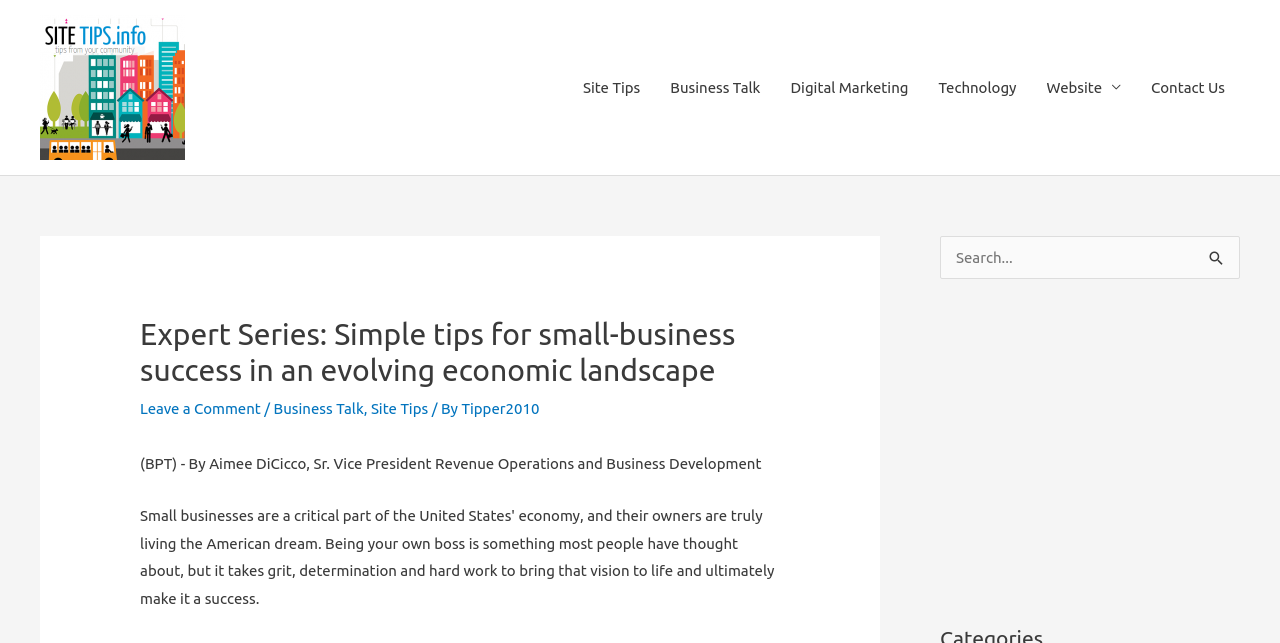Identify the bounding box coordinates of the element that should be clicked to fulfill this task: "Go to Business Talk". The coordinates should be provided as four float numbers between 0 and 1, i.e., [left, top, right, bottom].

[0.512, 0.0, 0.606, 0.272]